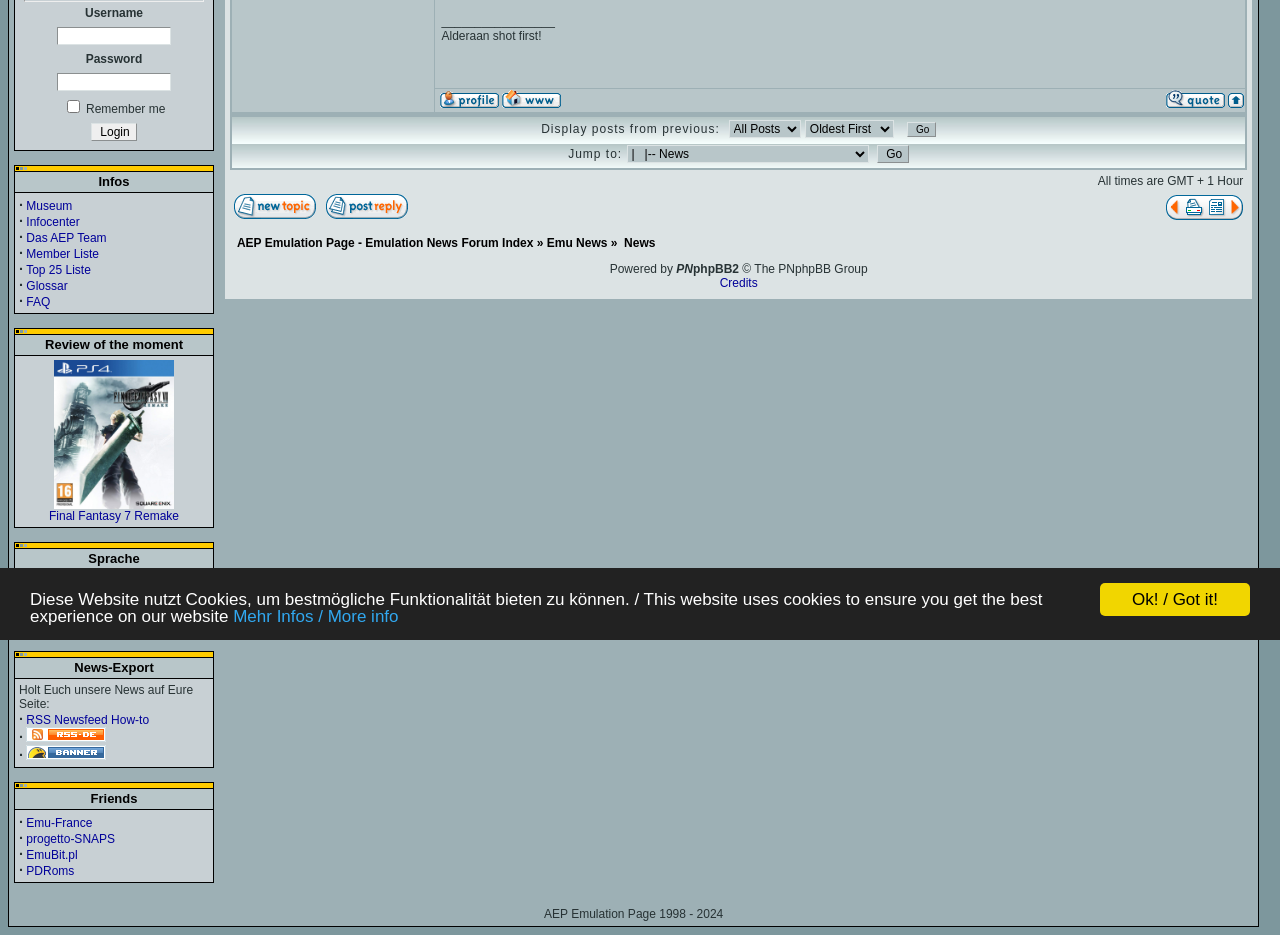Identify the bounding box coordinates for the UI element that matches this description: "RSS Newsfeed How-to".

[0.021, 0.762, 0.116, 0.777]